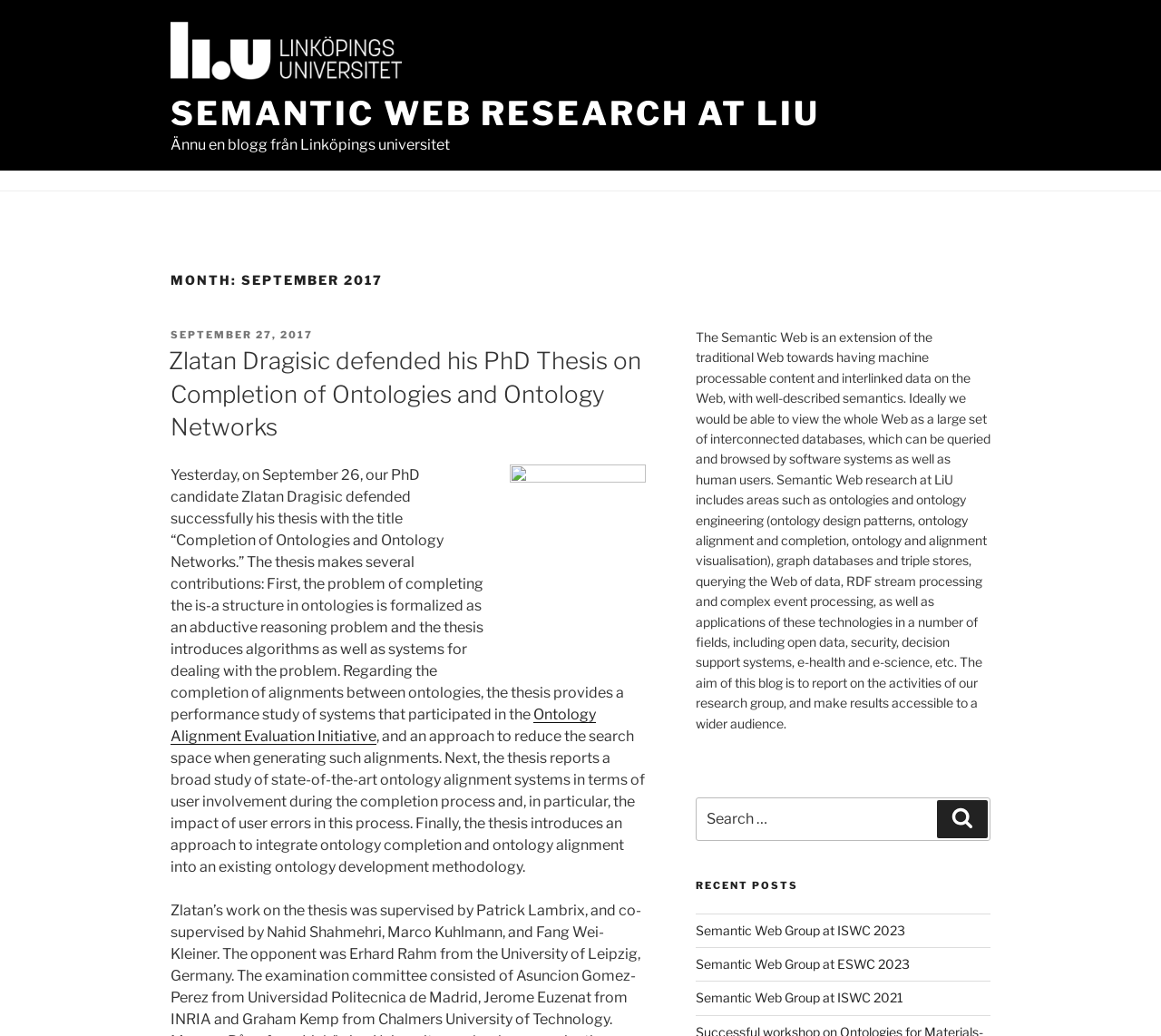Please determine the bounding box coordinates for the element that should be clicked to follow these instructions: "View recent posts".

[0.599, 0.849, 0.853, 0.862]